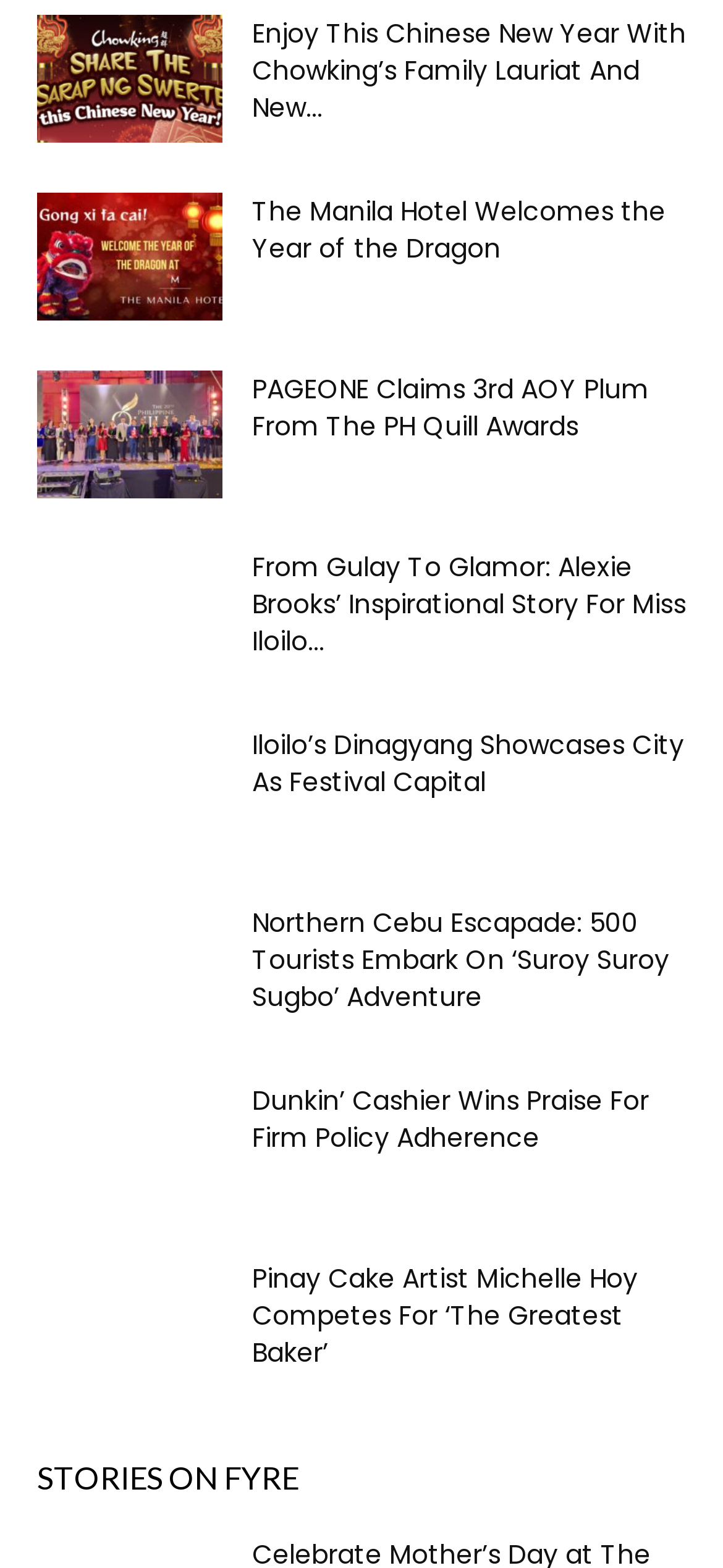Utilize the details in the image to give a detailed response to the question: What is the topic of the first article?

The first link and heading on the webpage mention 'Chinese New Year', so I infer that the topic of the first article is related to Chinese New Year.